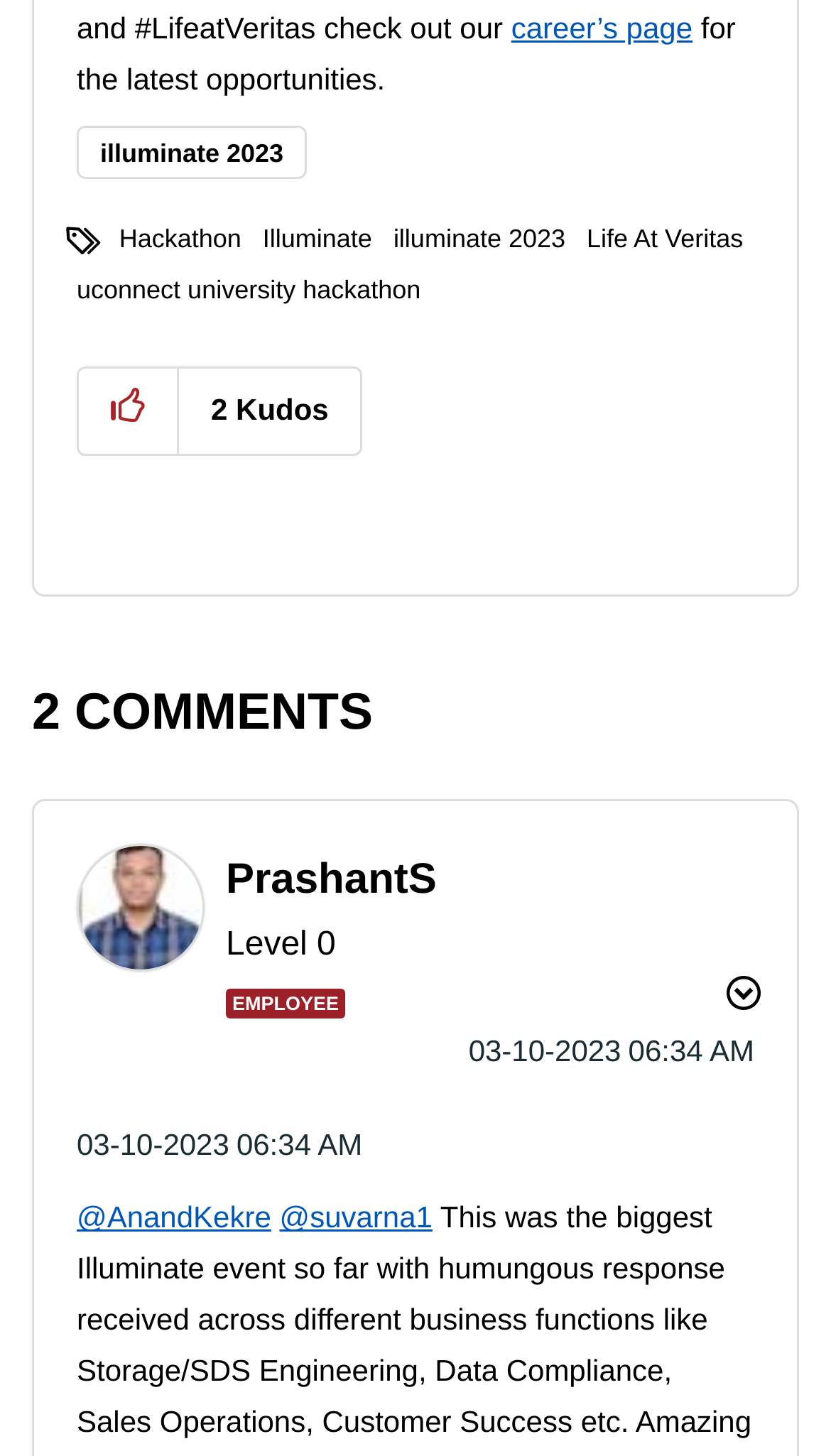Identify the bounding box coordinates for the region to click in order to carry out this instruction: "Give kudos to this post". Provide the coordinates using four float numbers between 0 and 1, formatted as [left, top, right, bottom].

[0.095, 0.253, 0.215, 0.311]